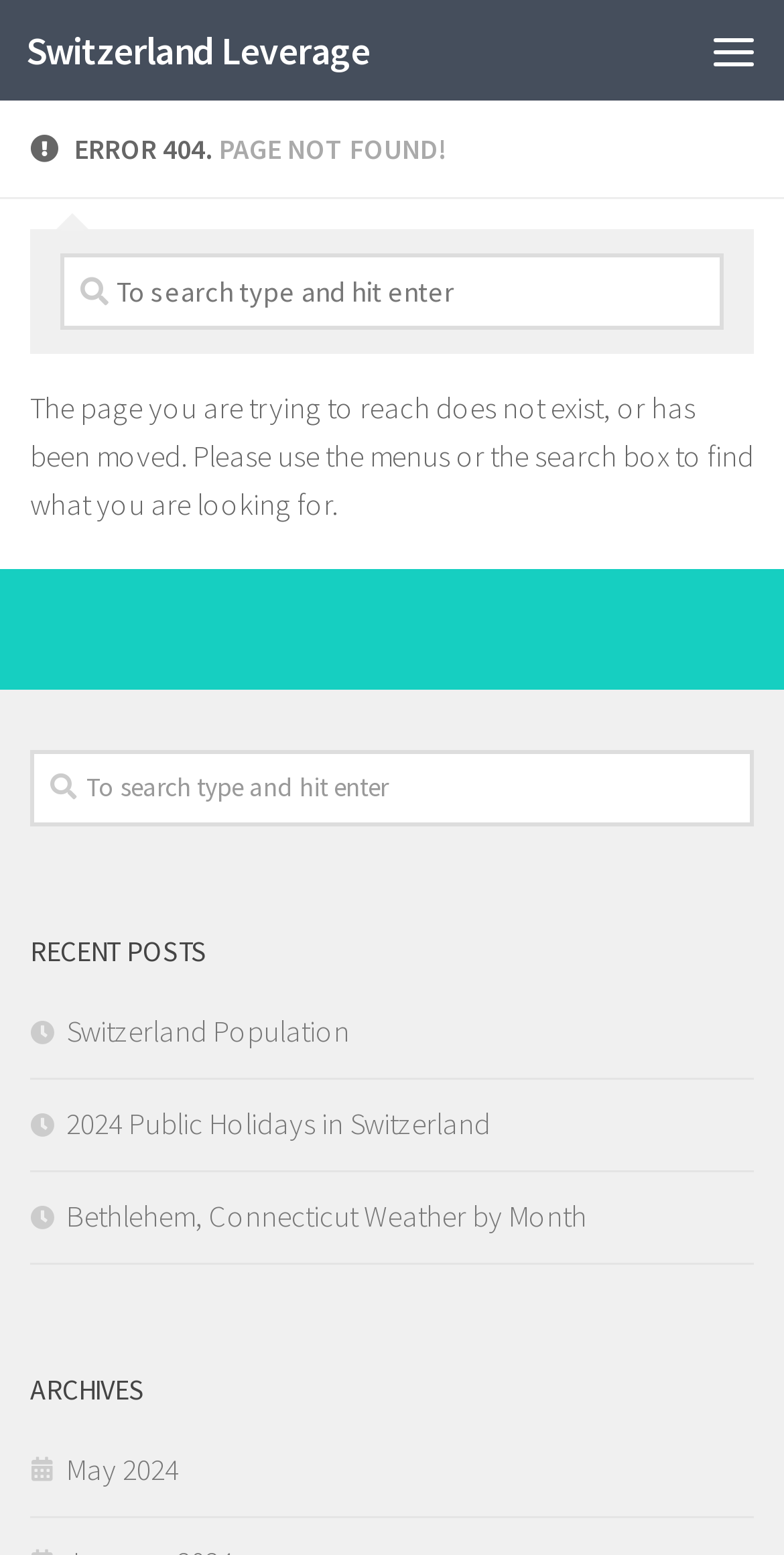What is the error code on this page?
Give a detailed and exhaustive answer to the question.

The error code is mentioned in the heading ' ERROR 404. PAGE NOT FOUND!' which is located at the top of the page, indicating that the page the user is trying to reach does not exist or has been moved.